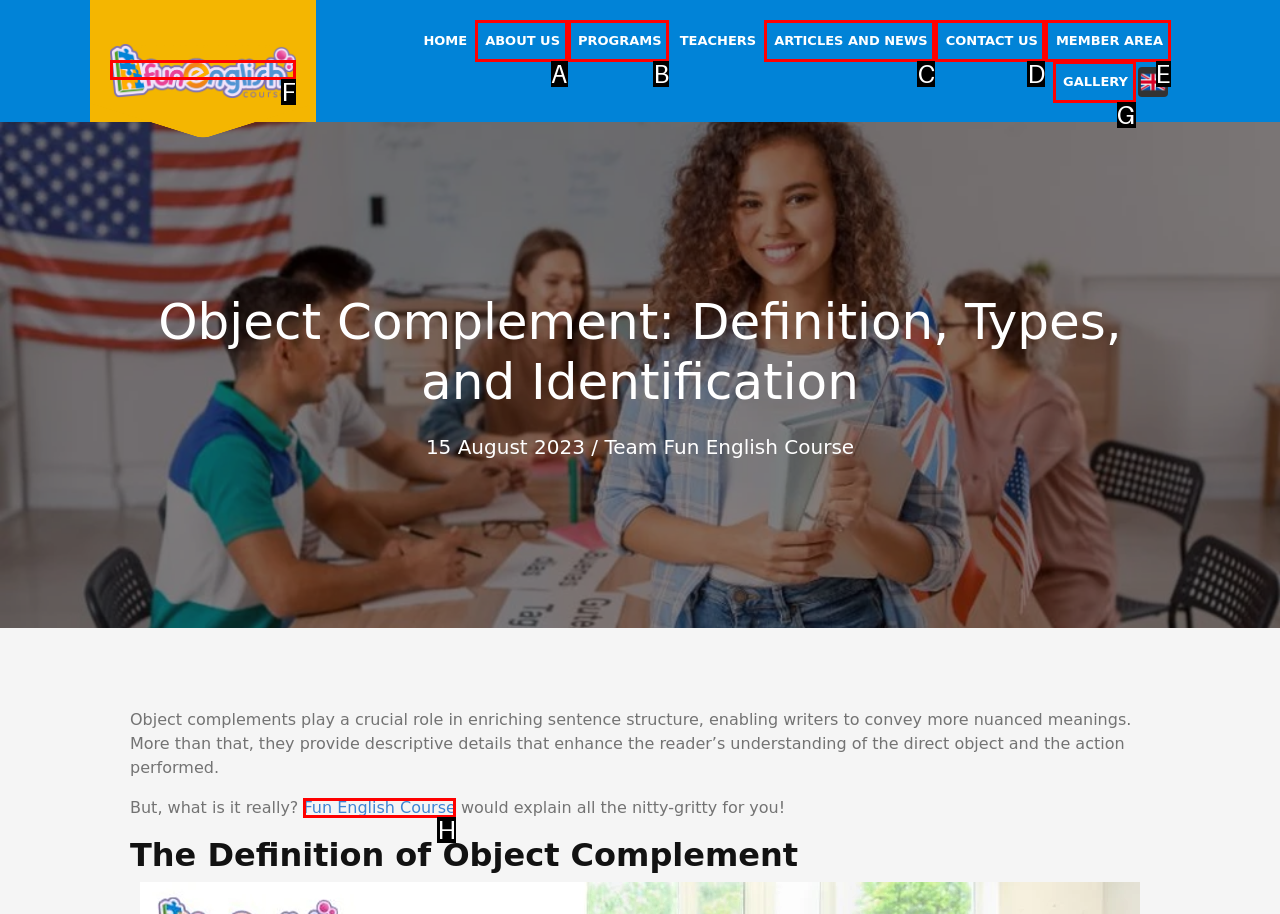Identify the letter of the option that should be selected to accomplish the following task: explore the GALLERY. Provide the letter directly.

G